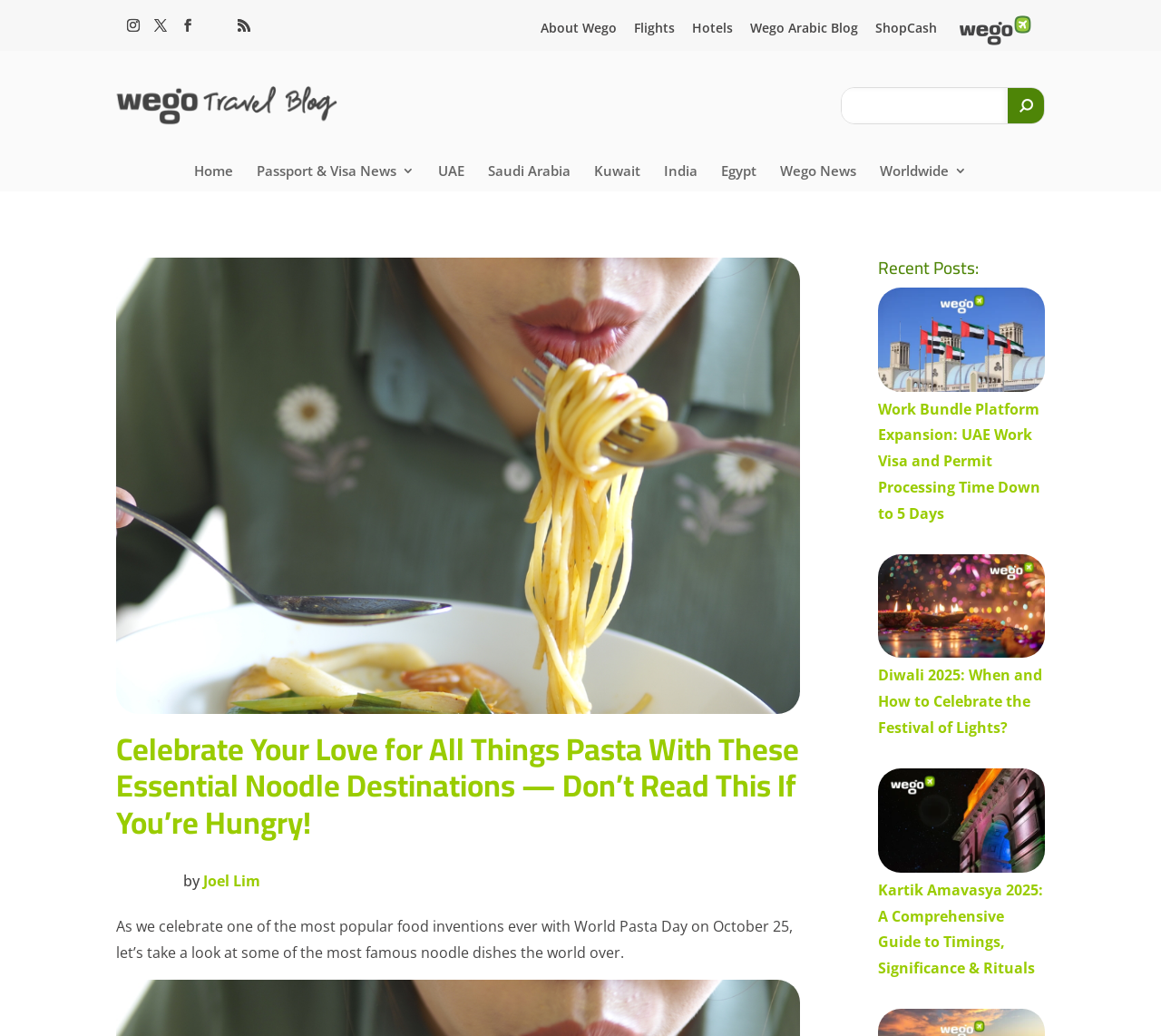Give a concise answer using only one word or phrase for this question:
How many recent posts are listed?

3